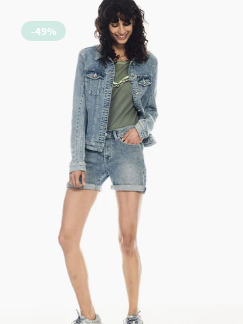Offer a detailed narrative of what is shown in the image.

This image showcases a stylish outfit featuring a model dressed in a denim jacket paired with denim shorts. Underneath, she wears a green Garcia Army T-shirt that adds a vibrant touch to her ensemble. The outfit is complemented by a casual, laid-back vibe, perfect for warm weather. A label in the corner indicates a discount of 49%, suggesting it’s an attractive offer for potential buyers. The model's confident pose enhances the overall appeal, inviting viewers to consider the outfit for their own wardrobe.